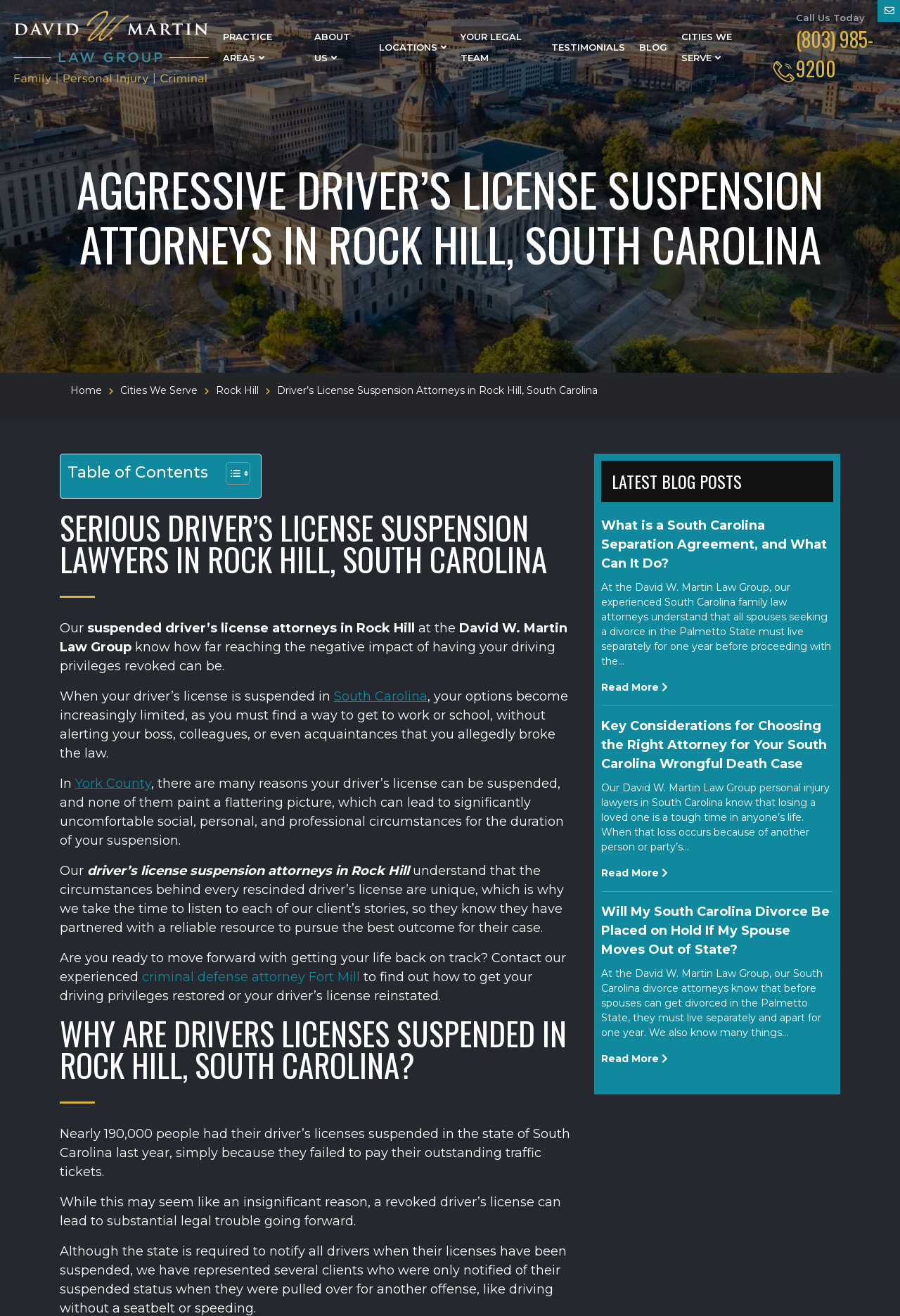Extract the main title from the webpage and generate its text.

AGGRESSIVE DRIVER’S LICENSE SUSPENSION ATTORNEYS IN ROCK HILL, SOUTH CAROLINA